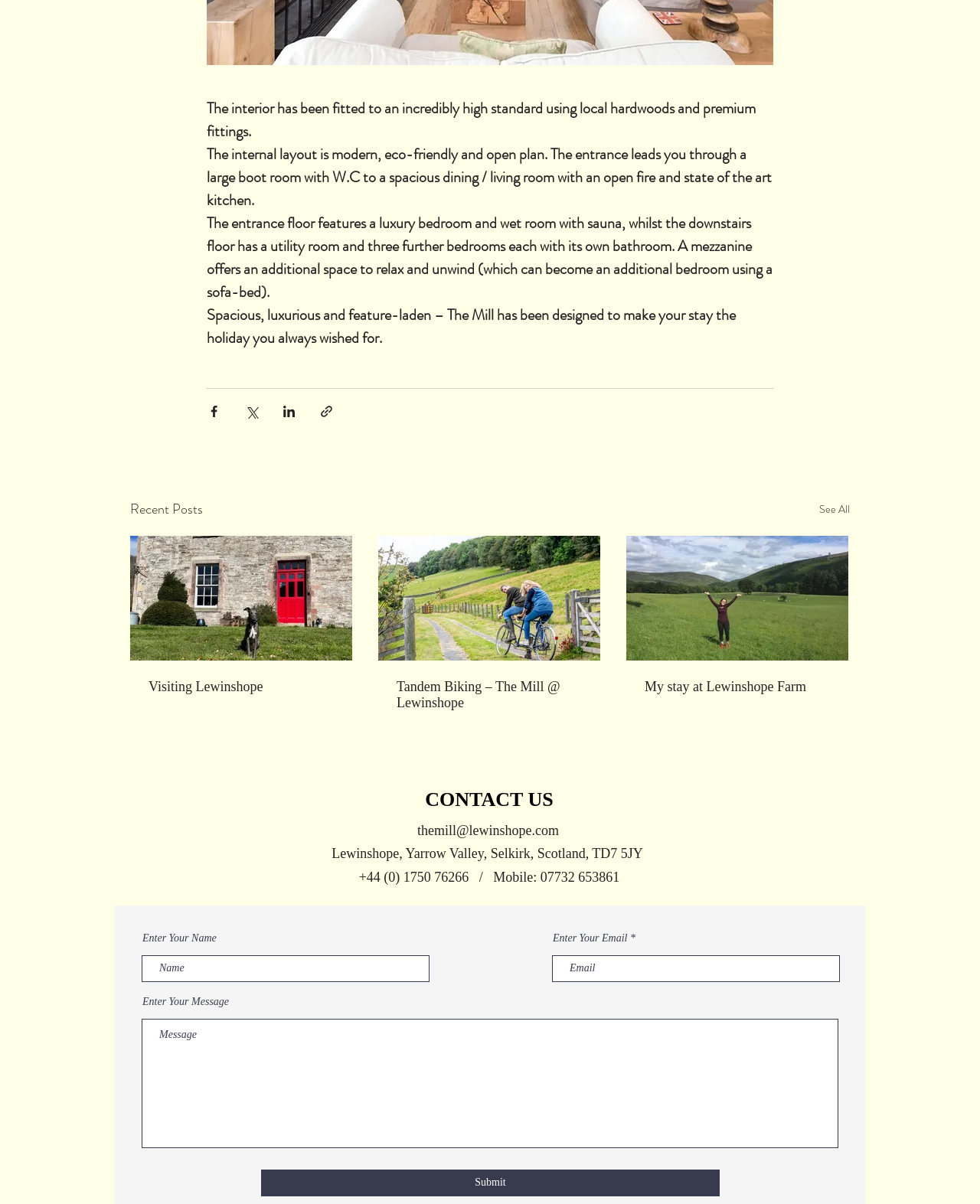Show the bounding box coordinates for the HTML element described as: "name="email" placeholder="Email"".

[0.563, 0.793, 0.857, 0.815]